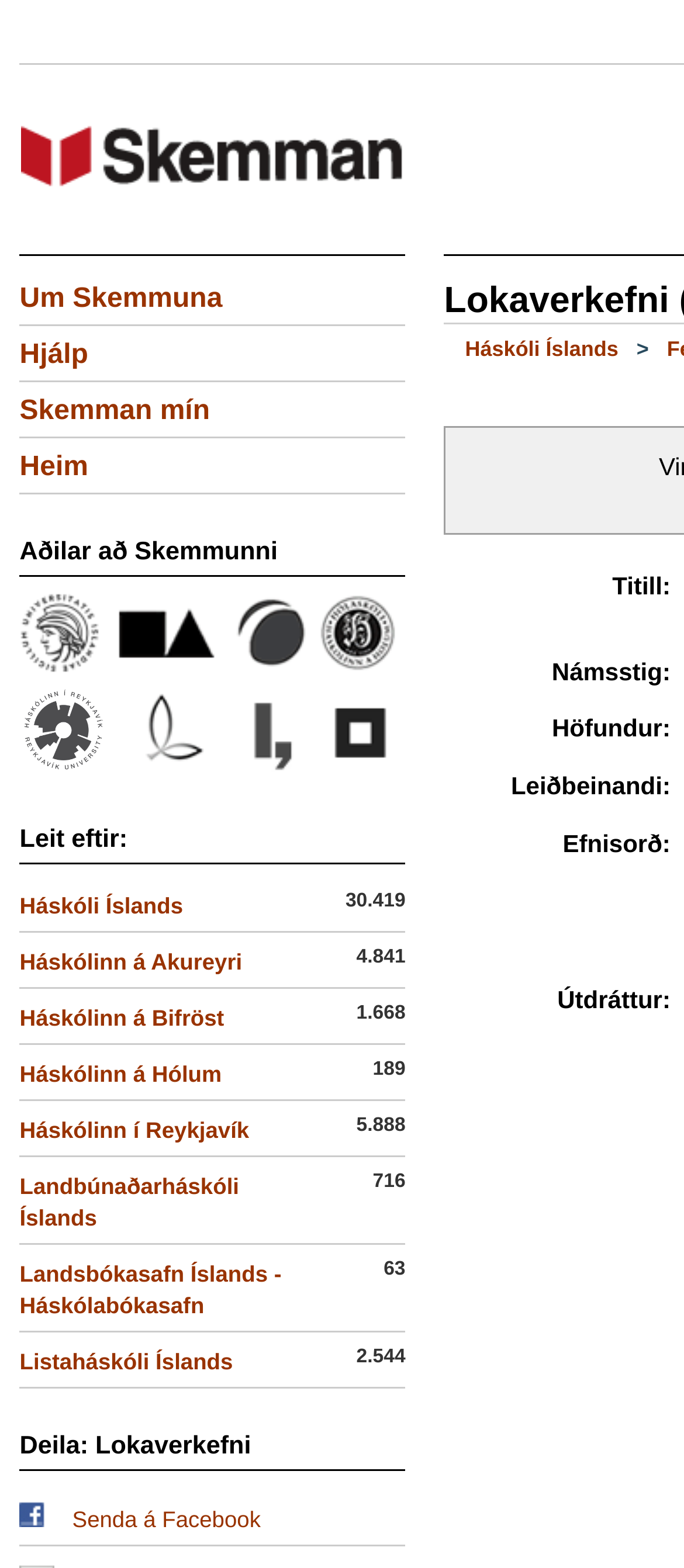Please identify the bounding box coordinates of where to click in order to follow the instruction: "Search for a specific topic".

[0.029, 0.499, 0.593, 0.551]